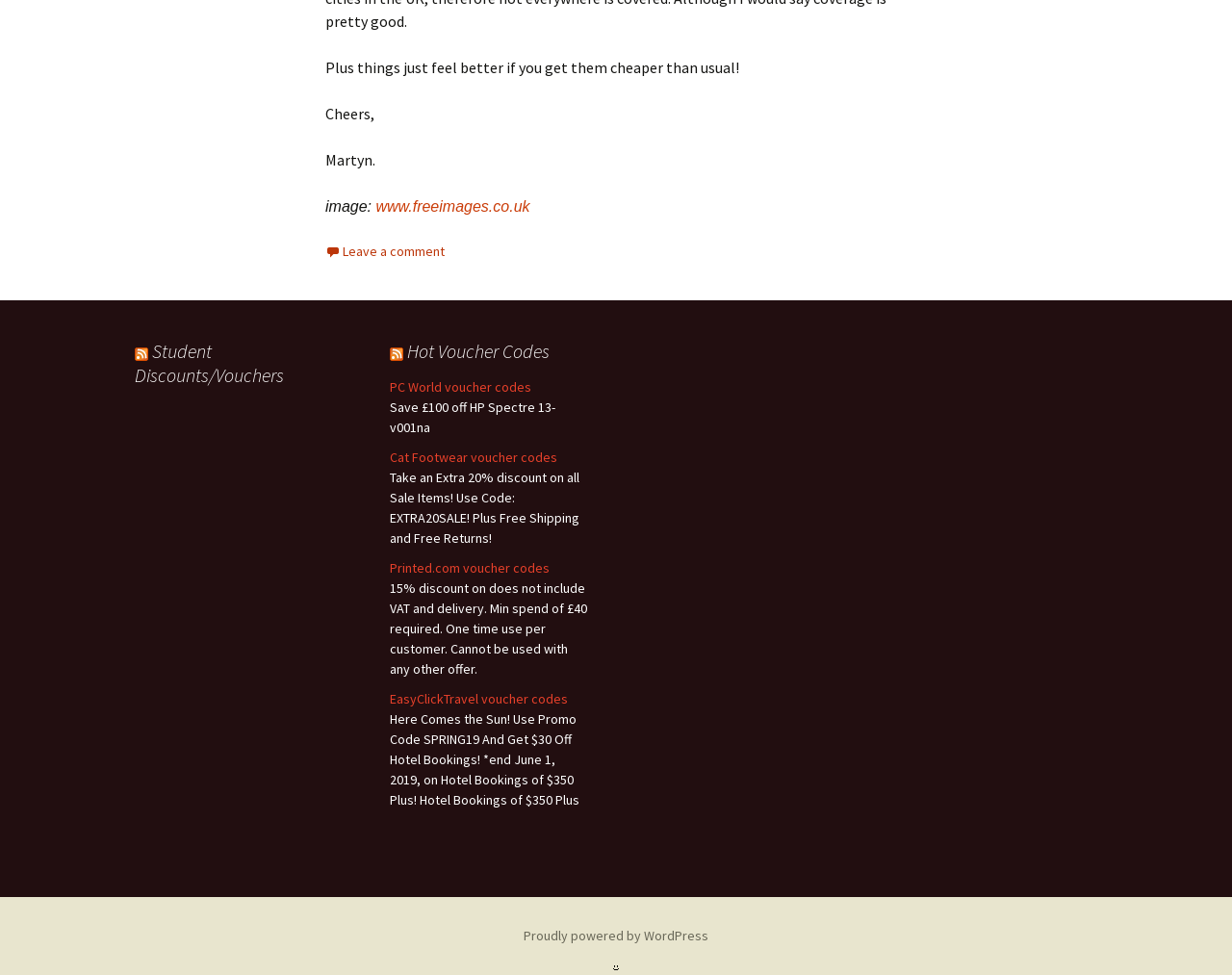Could you provide the bounding box coordinates for the portion of the screen to click to complete this instruction: "Go to WordPress website"?

[0.425, 0.951, 0.575, 0.969]